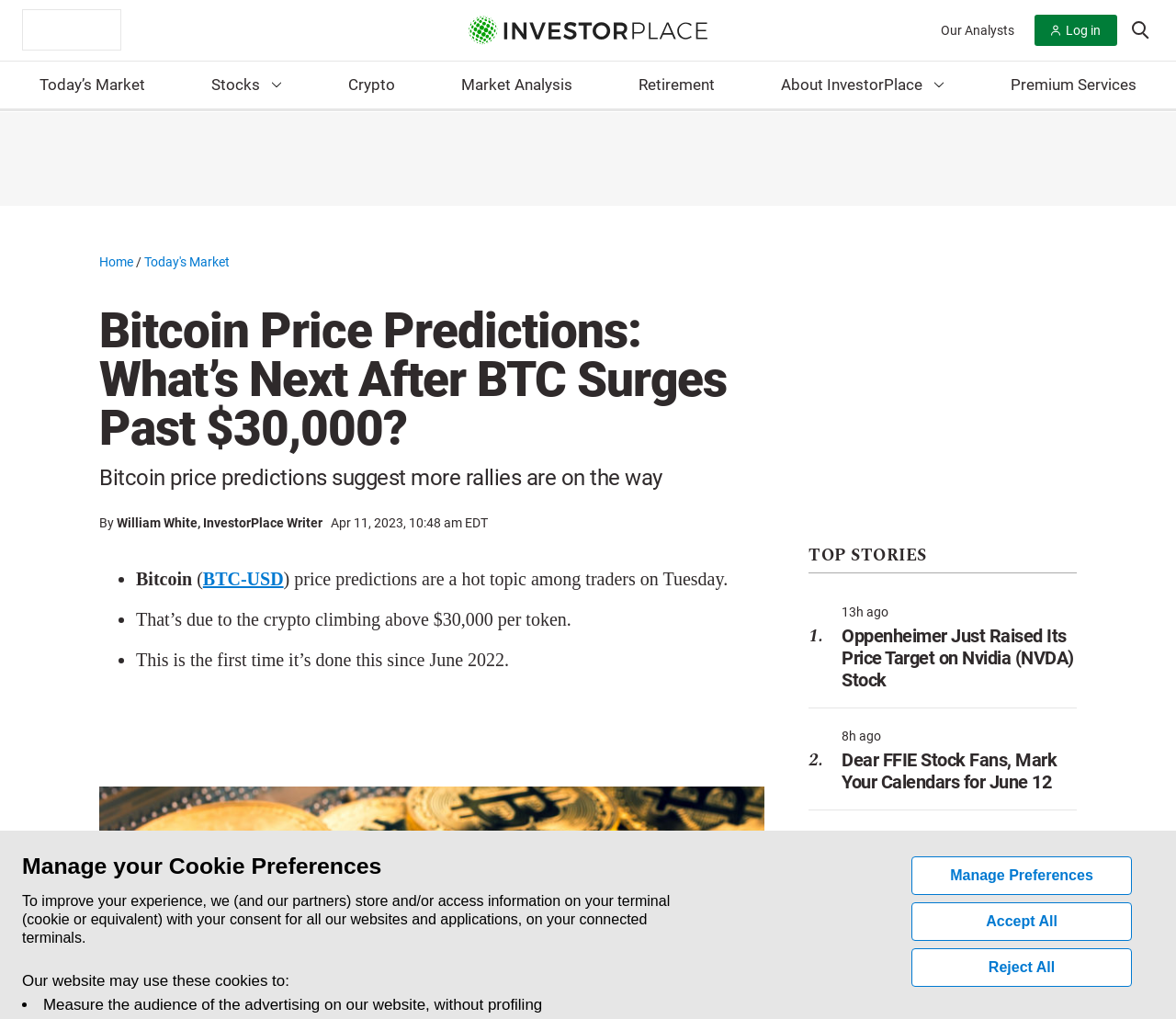Who wrote the article about Bitcoin price predictions?
Answer with a single word or short phrase according to what you see in the image.

William White